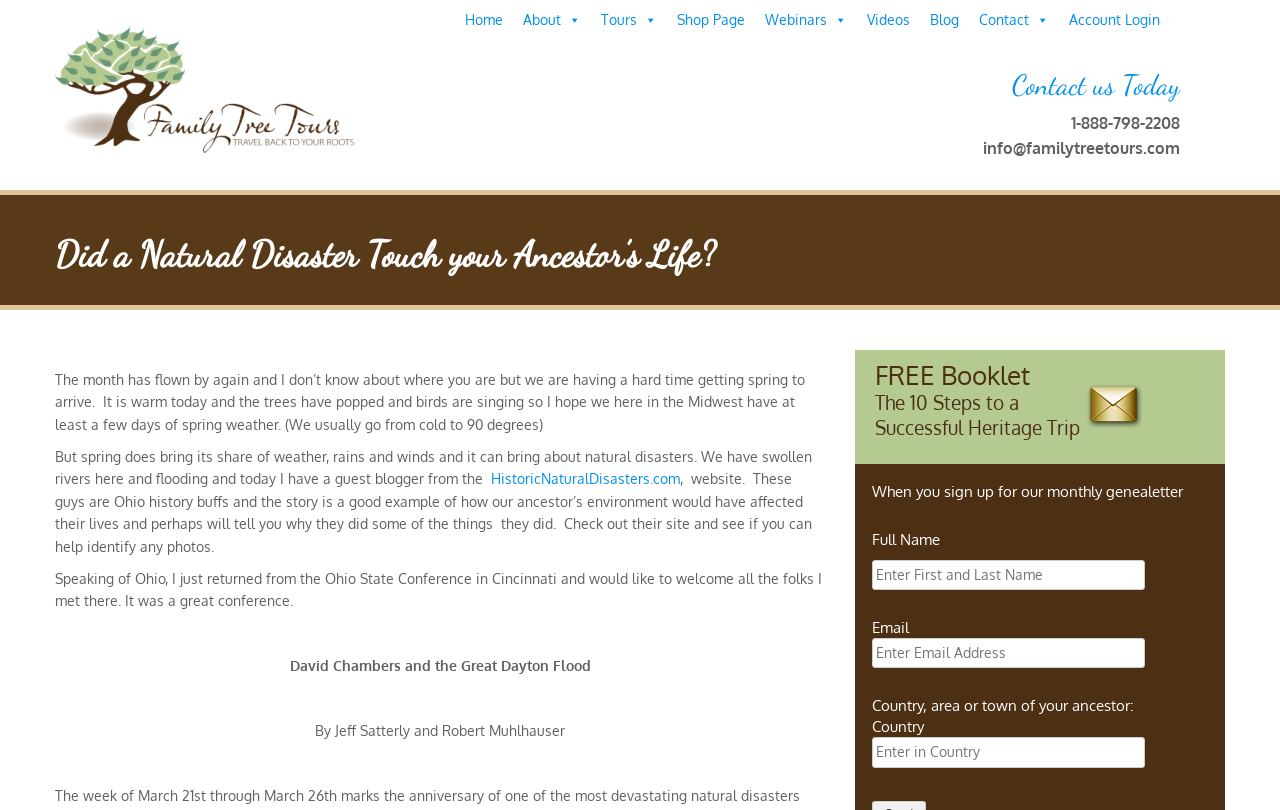Locate and provide the bounding box coordinates for the HTML element that matches this description: "title="Family Tree Tours"".

[0.043, 0.095, 0.277, 0.139]